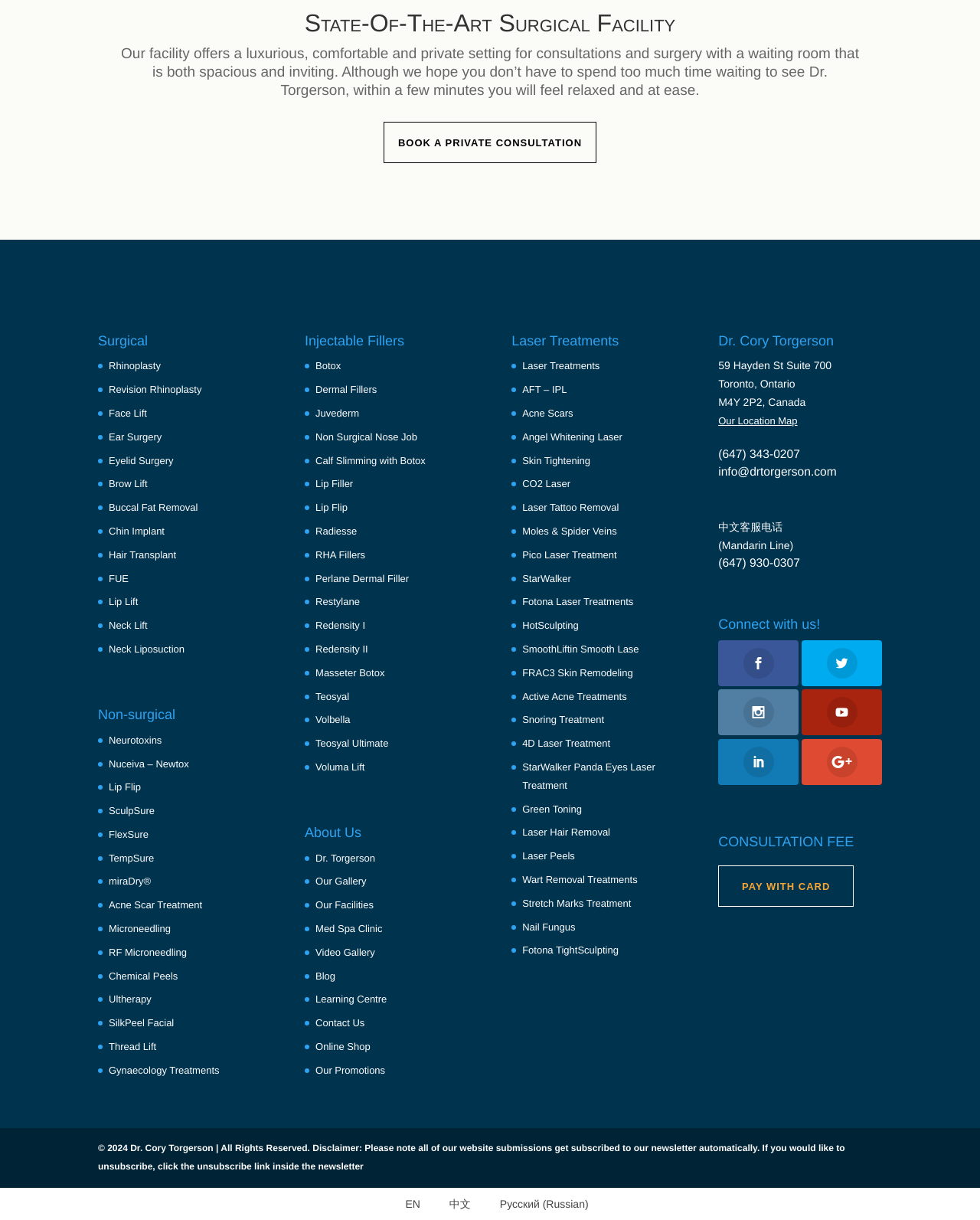Can you find the bounding box coordinates for the element that needs to be clicked to execute this instruction: "Learn about Rhinoplasty"? The coordinates should be given as four float numbers between 0 and 1, i.e., [left, top, right, bottom].

[0.111, 0.295, 0.164, 0.305]